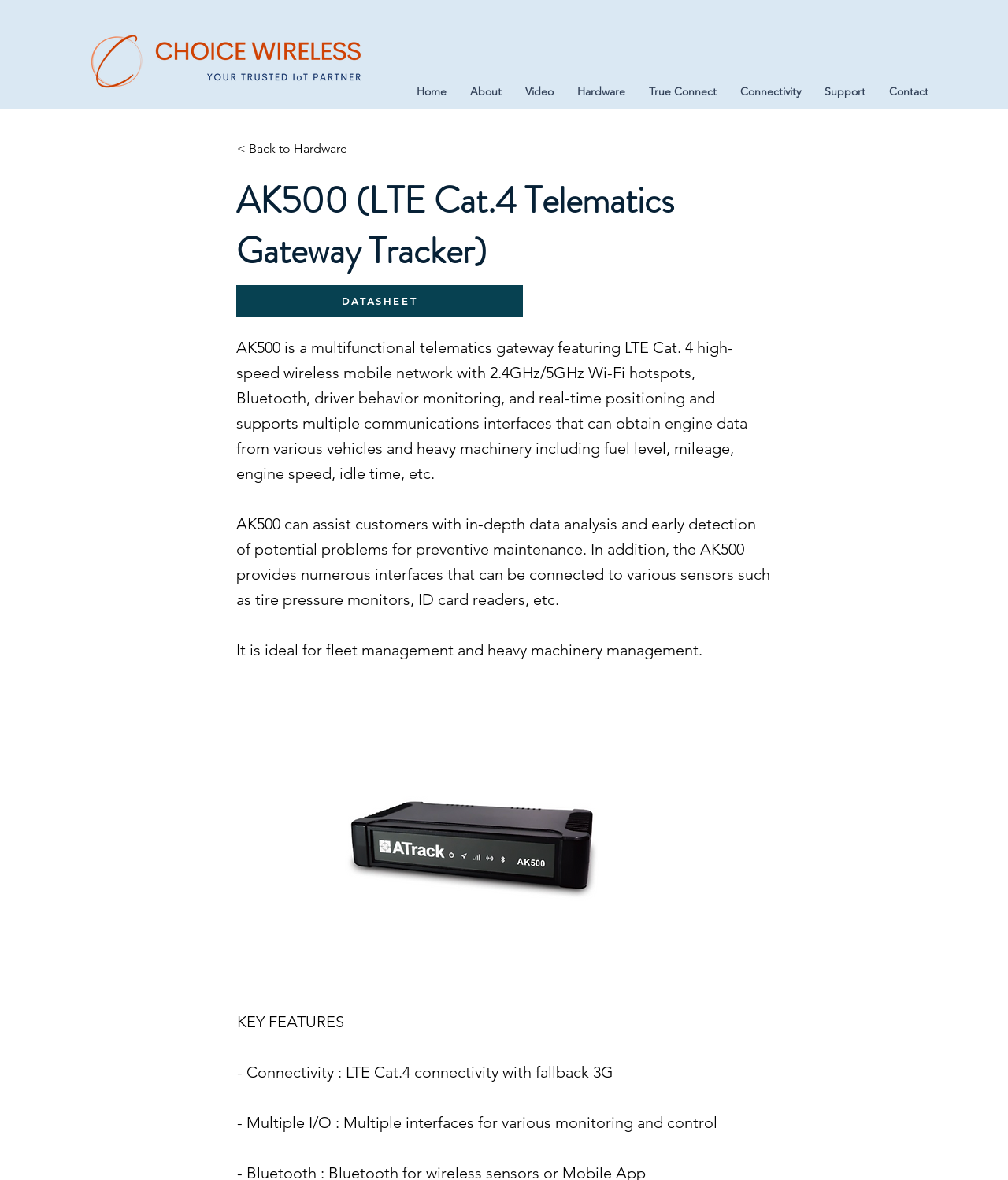What type of connectivity does AK500 support?
Look at the image and respond to the question as thoroughly as possible.

The webpage mentions that AK500 supports LTE Cat.4 connectivity with fallback 3G, which is mentioned in the StaticText '- Connectivity : LTE Cat.4 connectivity with fallback 3G'.